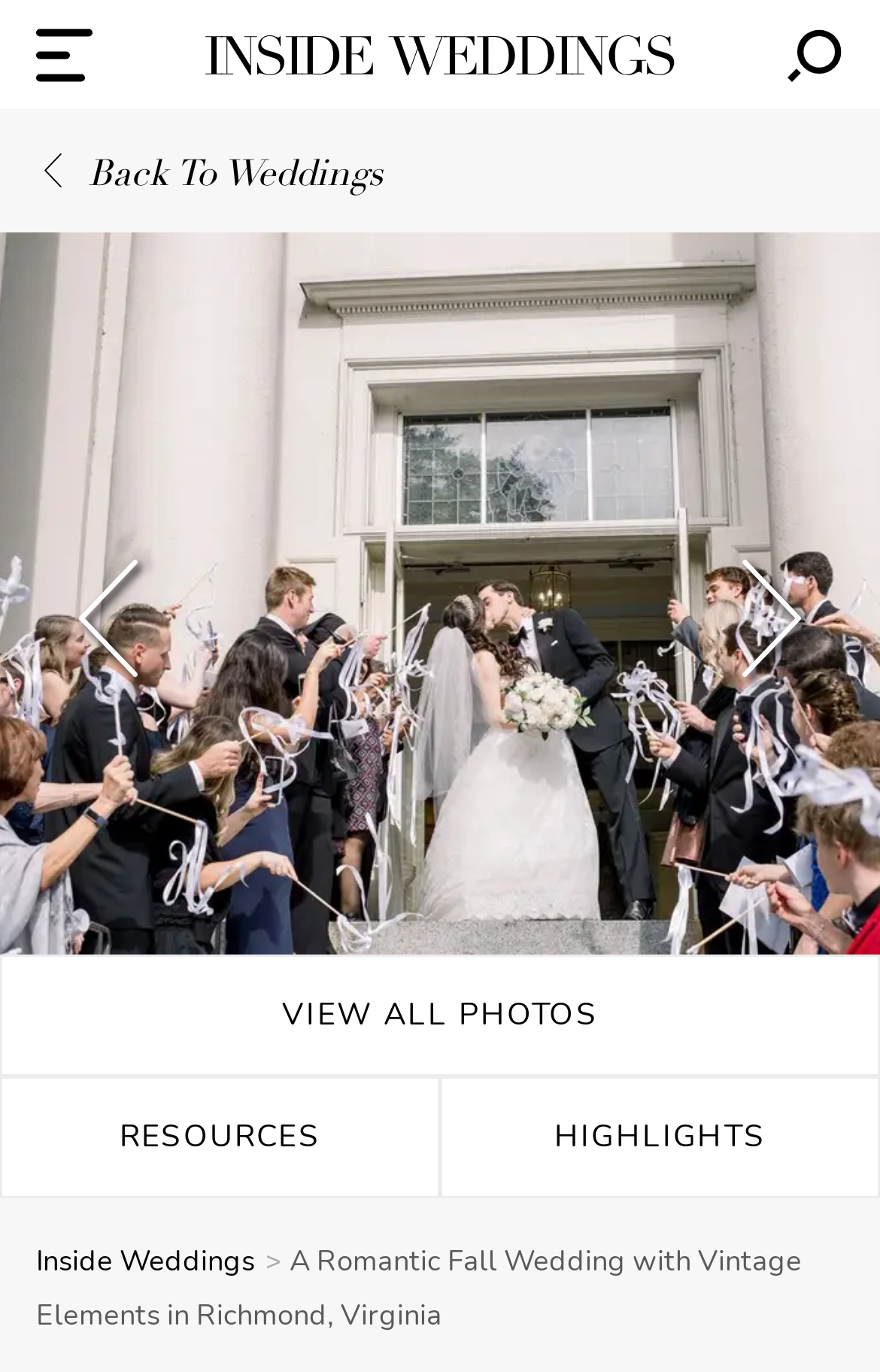From the details in the image, provide a thorough response to the question: What is the location of the wedding?

Based on the webpage, I can see that the wedding is described as 'A Romantic Fall Wedding with Vintage Elements in Richmond, Virginia'. This suggests that the location of the wedding is Richmond, Virginia.